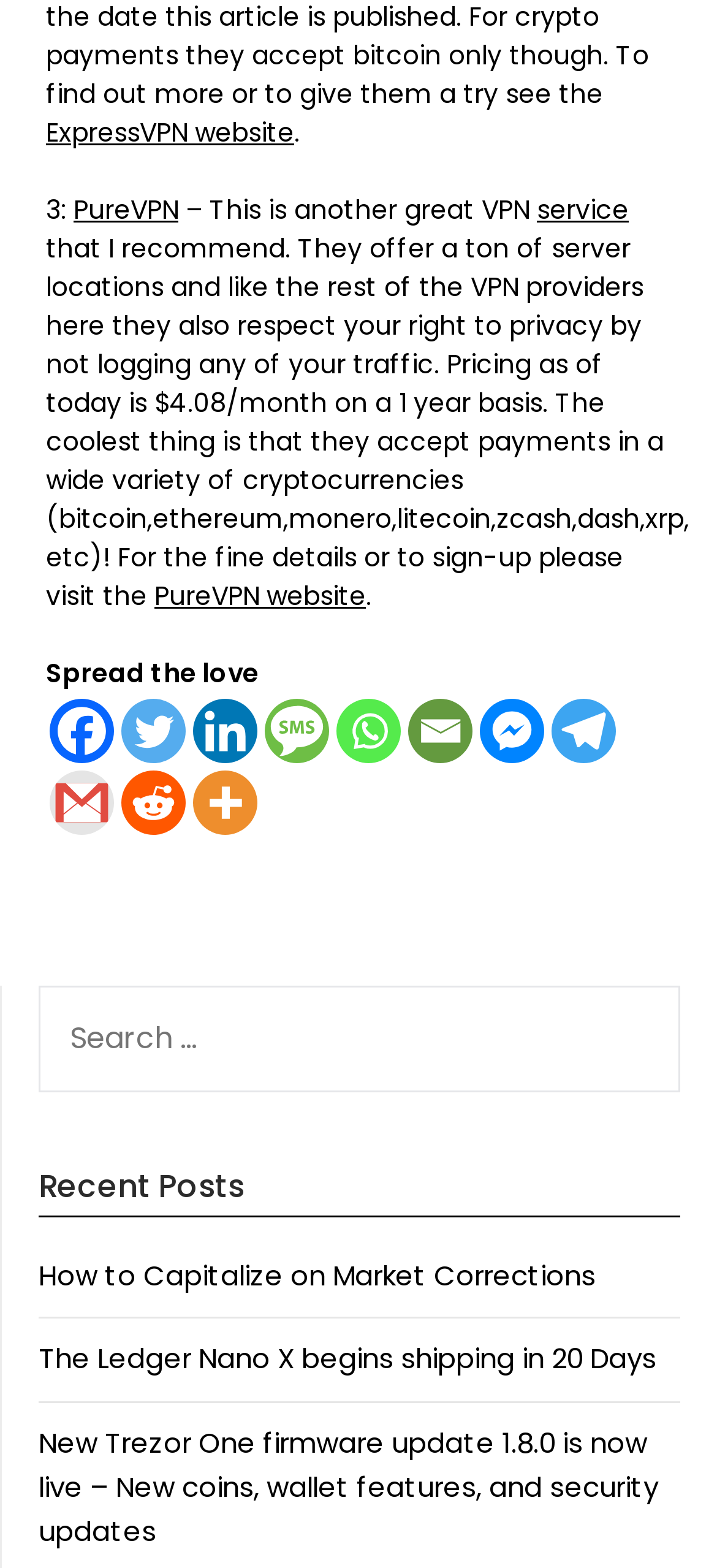Determine the coordinates of the bounding box for the clickable area needed to execute this instruction: "Search for something".

[0.054, 0.628, 0.949, 0.696]